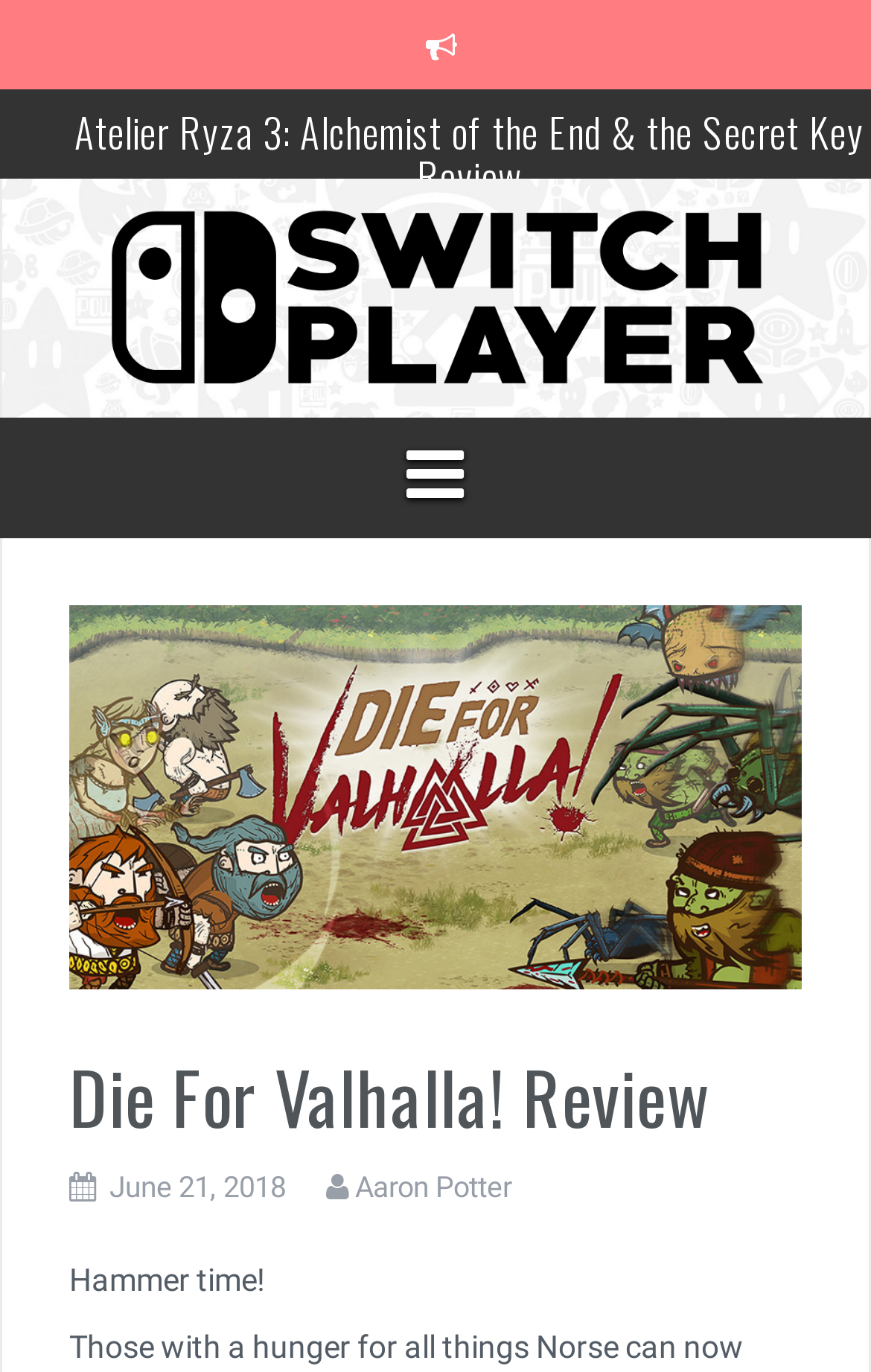Please answer the following question using a single word or phrase: 
Is there a logo or image on the webpage?

Yes